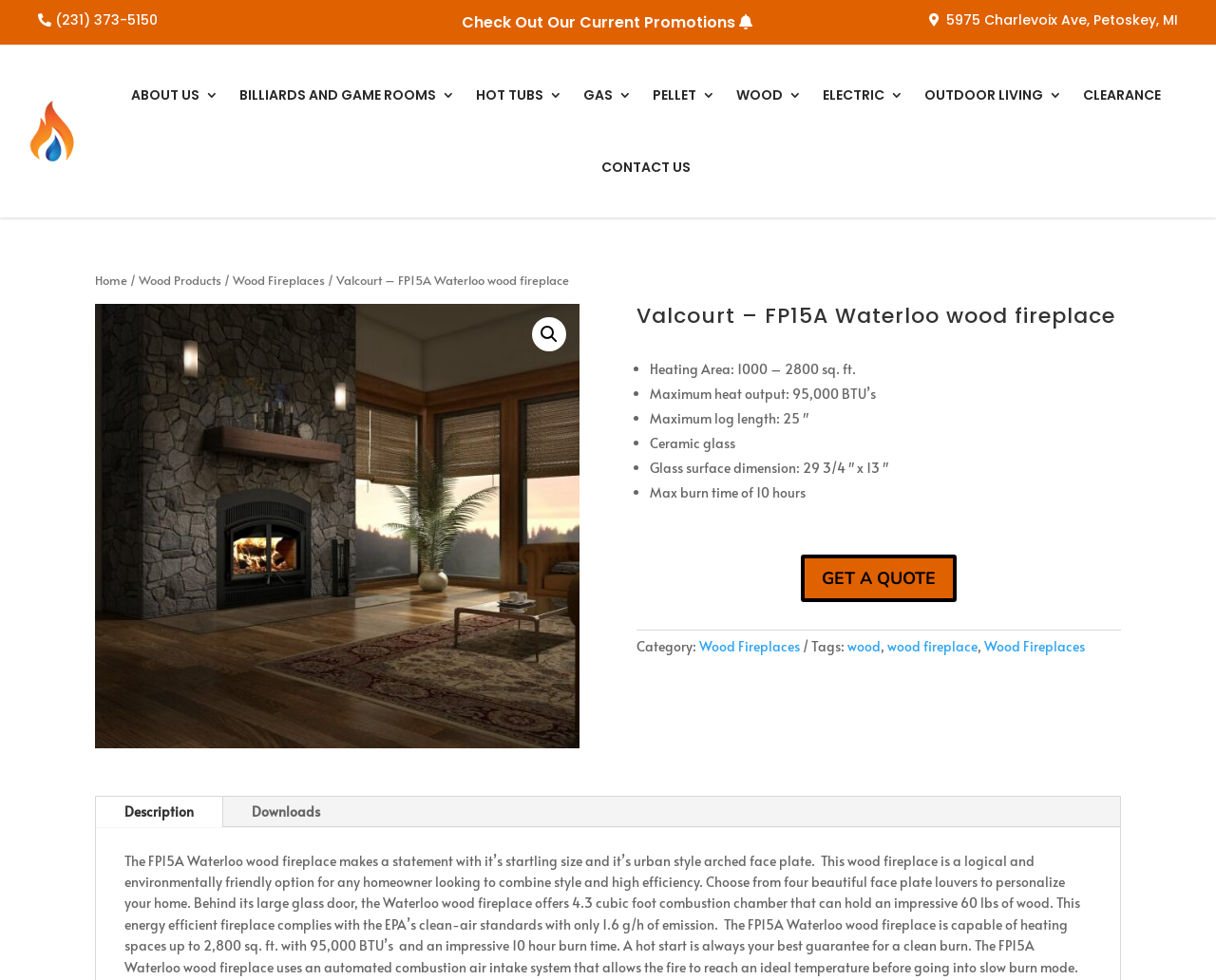Locate and extract the text of the main heading on the webpage.

Valcourt – FP15A Waterloo wood fireplace